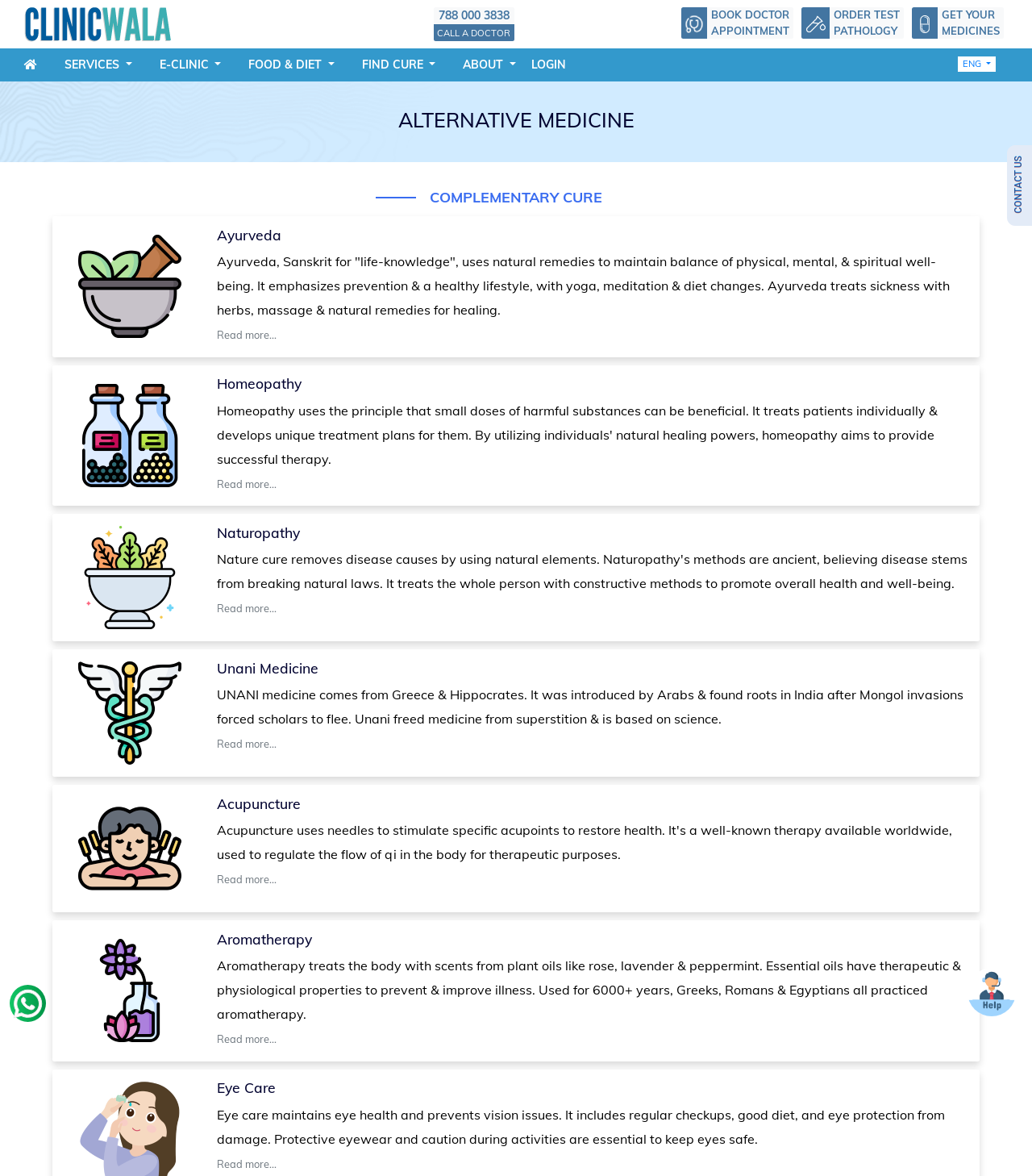How many ways to book an appointment are provided?
Provide a detailed and extensive answer to the question.

I counted the number of links at the top of the page, which are 'BOOK DOCTOR APPOINTMENT', 'ORDER TEST PATHOLOGY', and 'GET YOUR MEDICINES'.